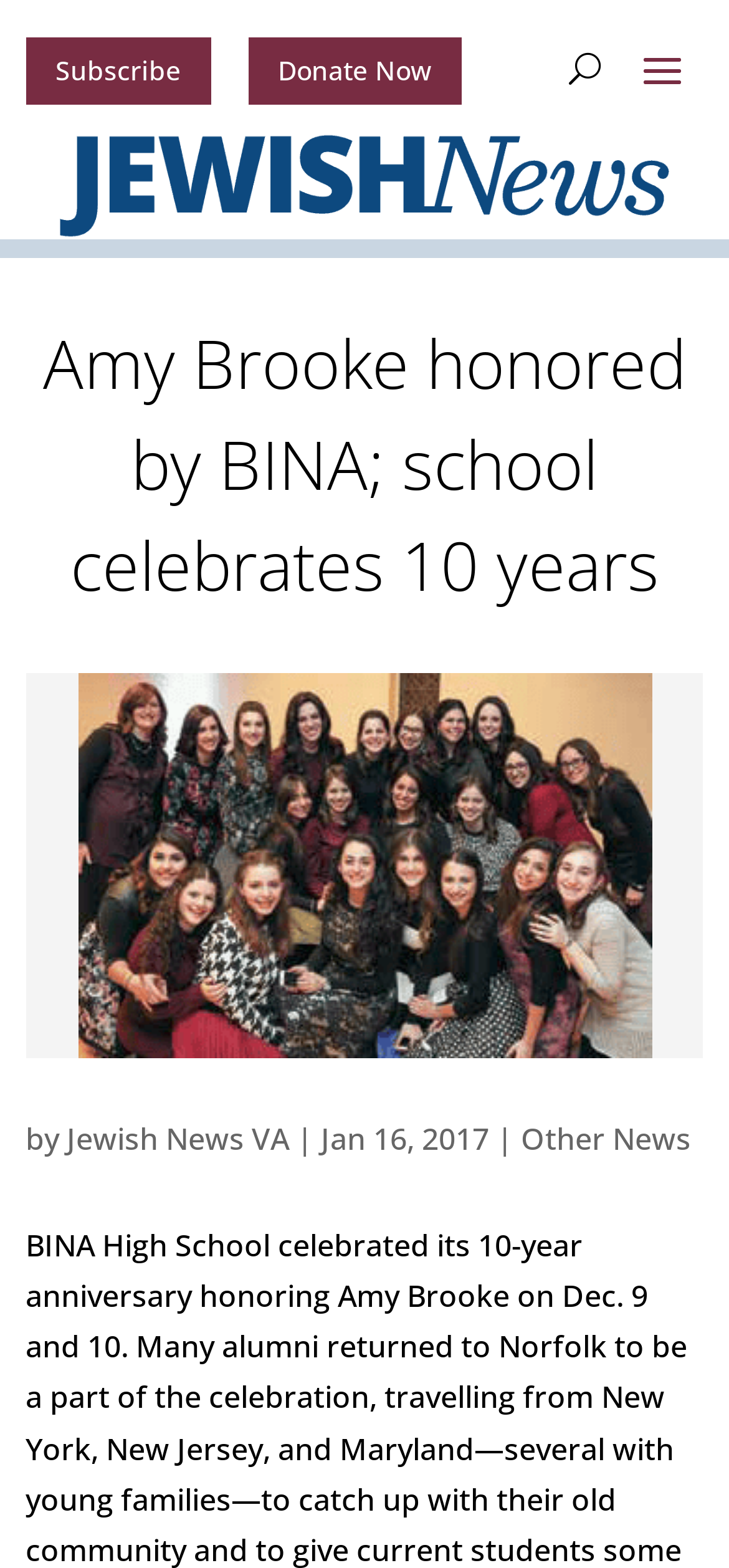Determine the bounding box coordinates for the UI element matching this description: "Jewish News VA".

[0.091, 0.713, 0.397, 0.739]